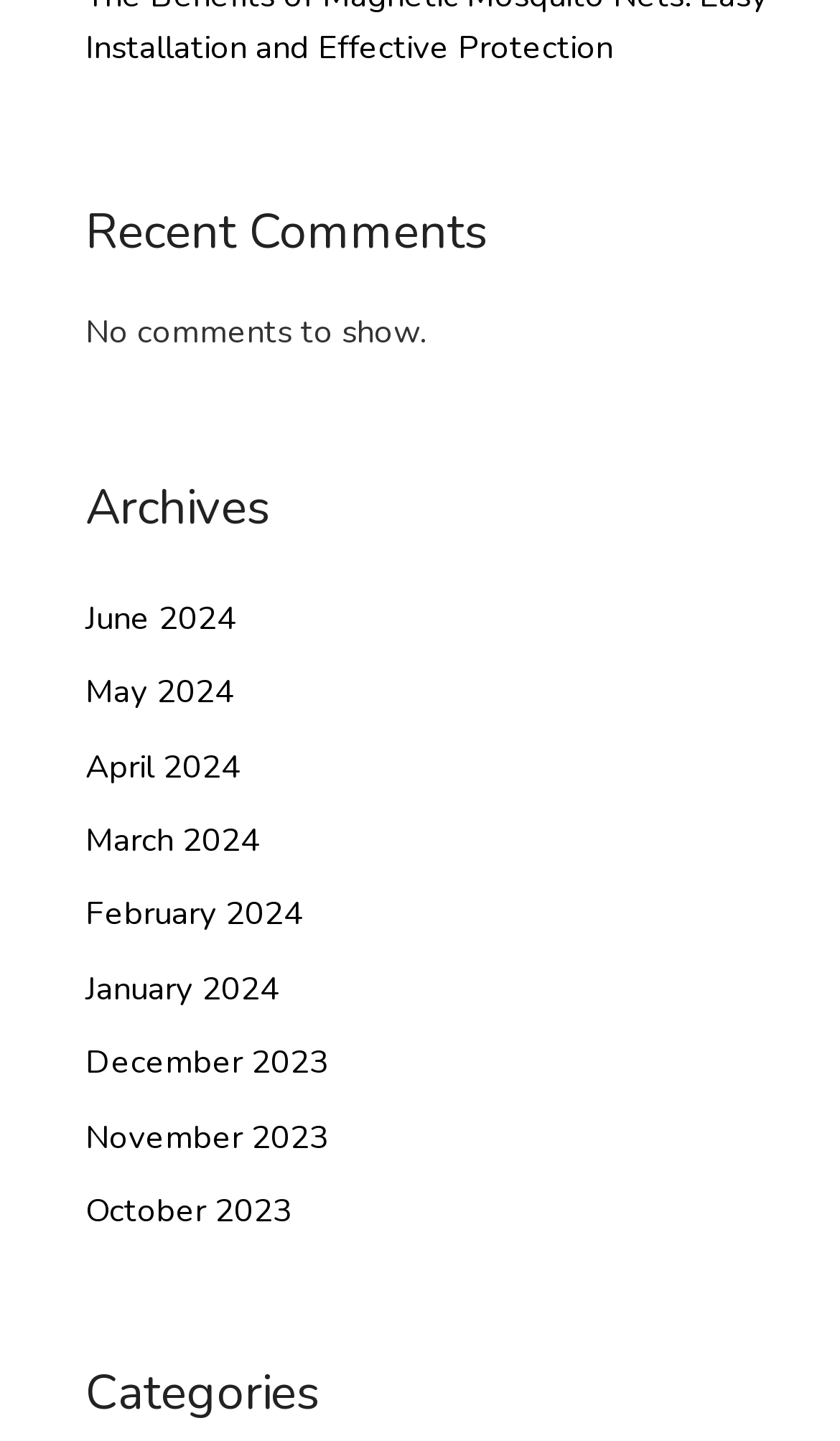What is the purpose of the links under 'Archives'?
Using the image provided, answer with just one word or phrase.

Access past comments